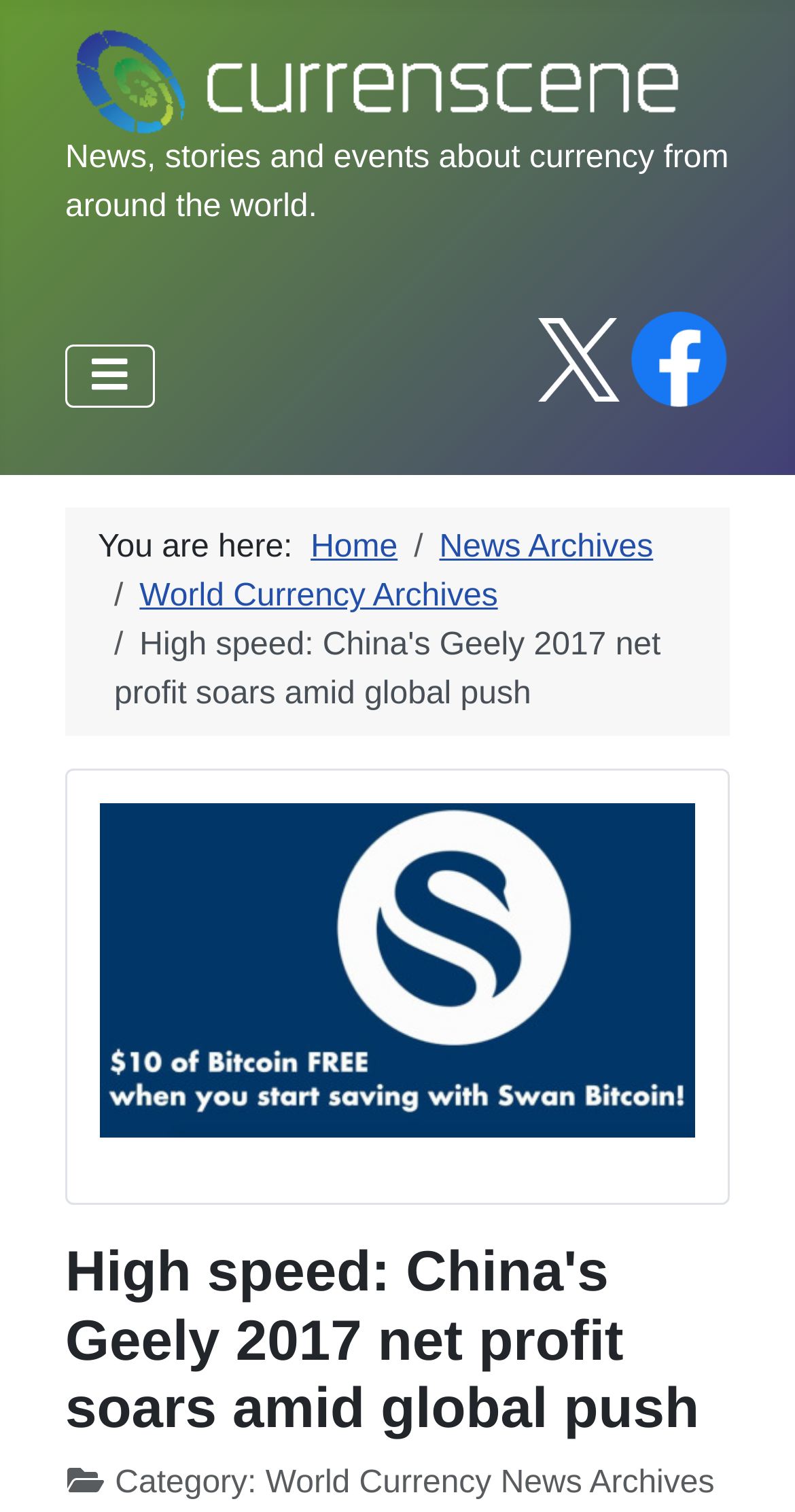Please provide a comprehensive answer to the question below using the information from the image: How many social media links are there?

There are two social media links, one for Facebook and one for LinkedIn, located at the top-right corner of the webpage, represented by the 'f_logo_RGB-Blue_58' and 'X_Logo' images.